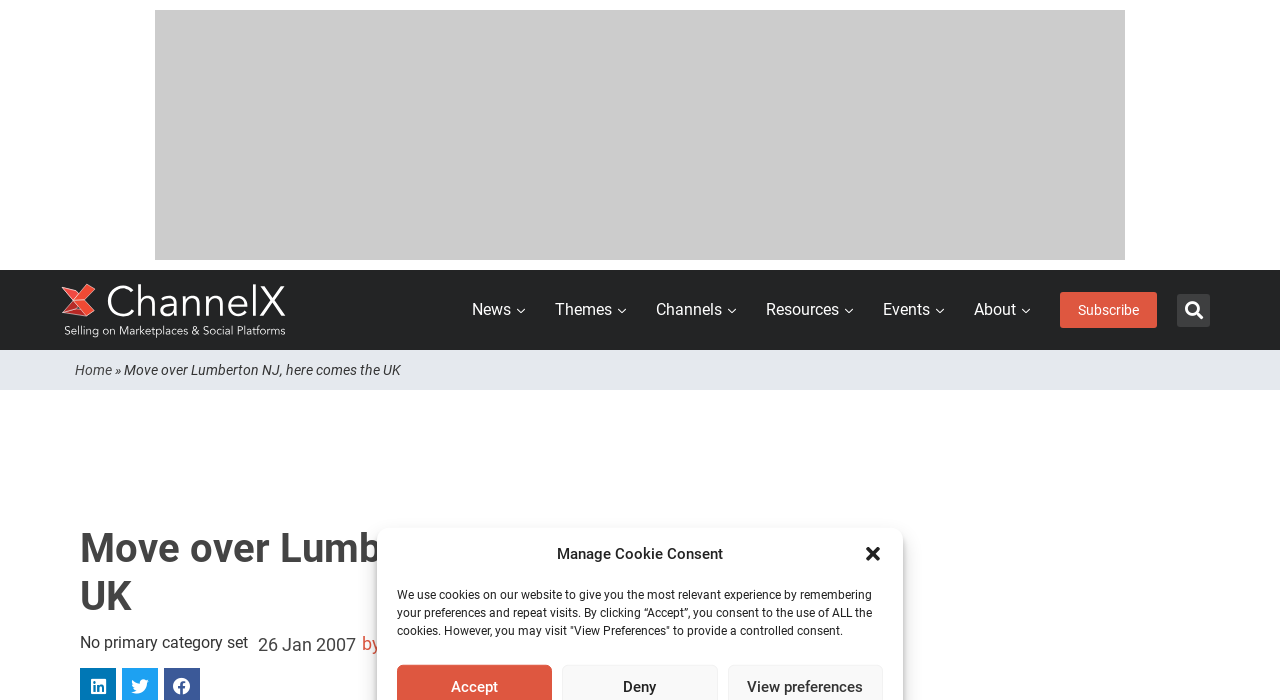Could you specify the bounding box coordinates for the clickable section to complete the following instruction: "go to the home page"?

[0.059, 0.517, 0.088, 0.54]